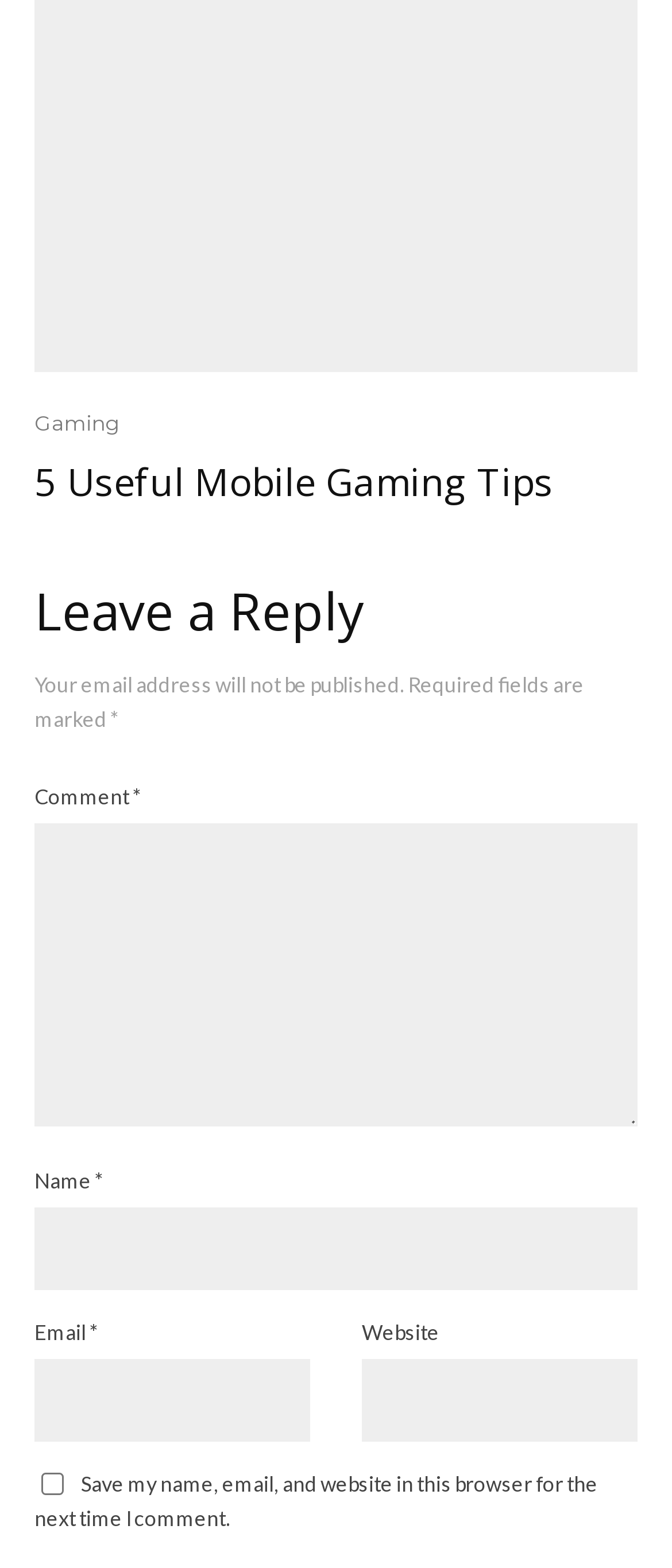Answer the question below using just one word or a short phrase: 
What is the topic of the article?

Mobile Gaming